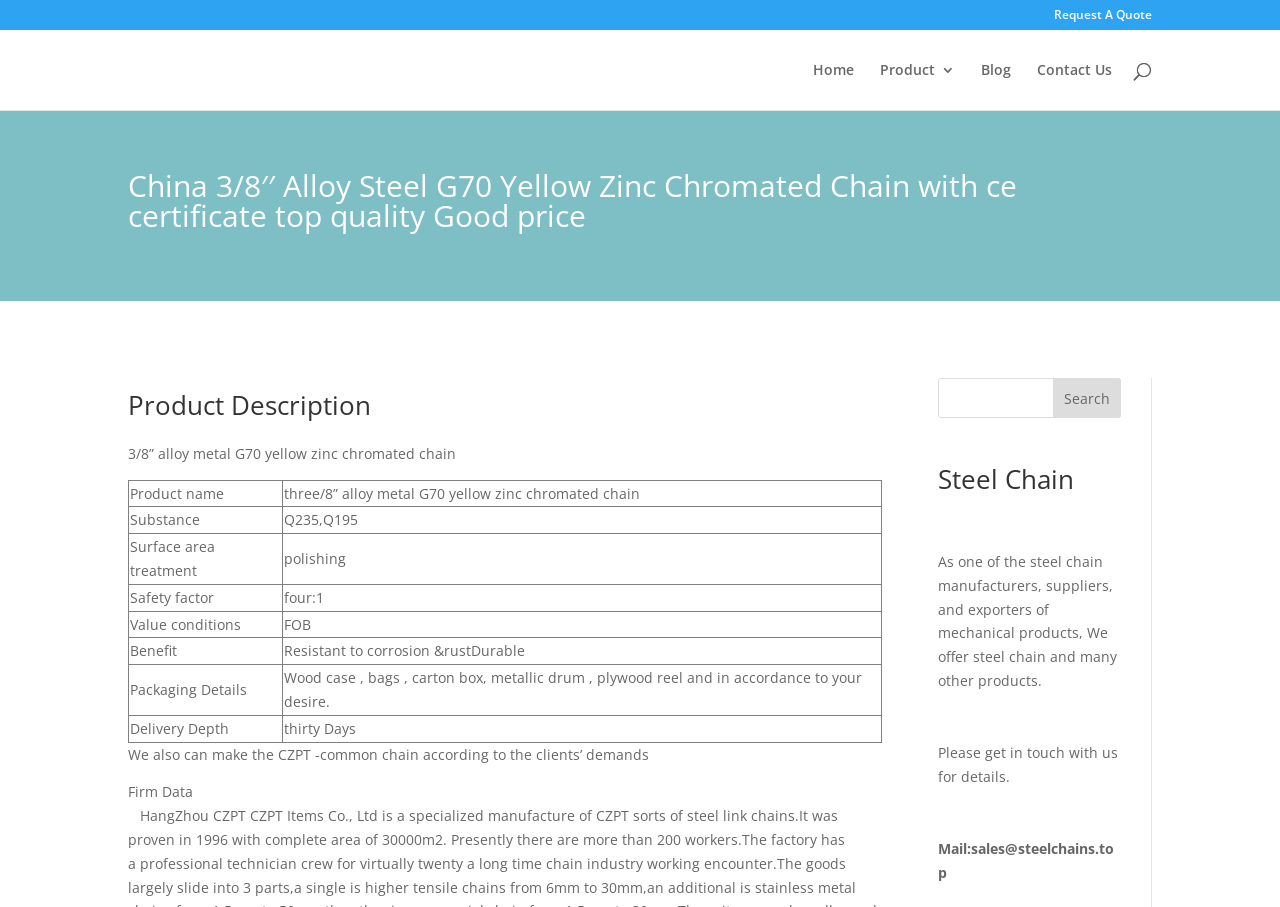Answer with a single word or phrase: 
What is the surface treatment of the chain?

polishing